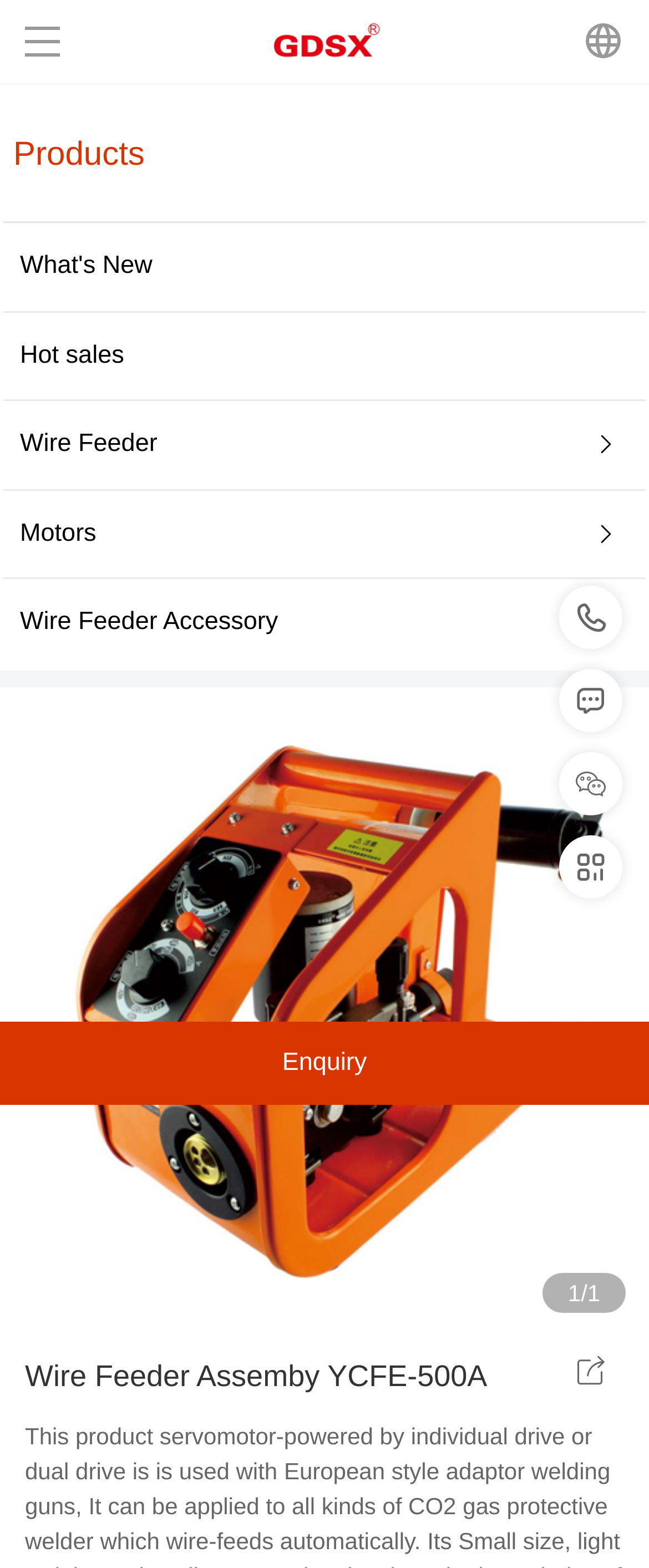Give a one-word or short-phrase answer to the following question: 
How many navigation links are on the top?

4